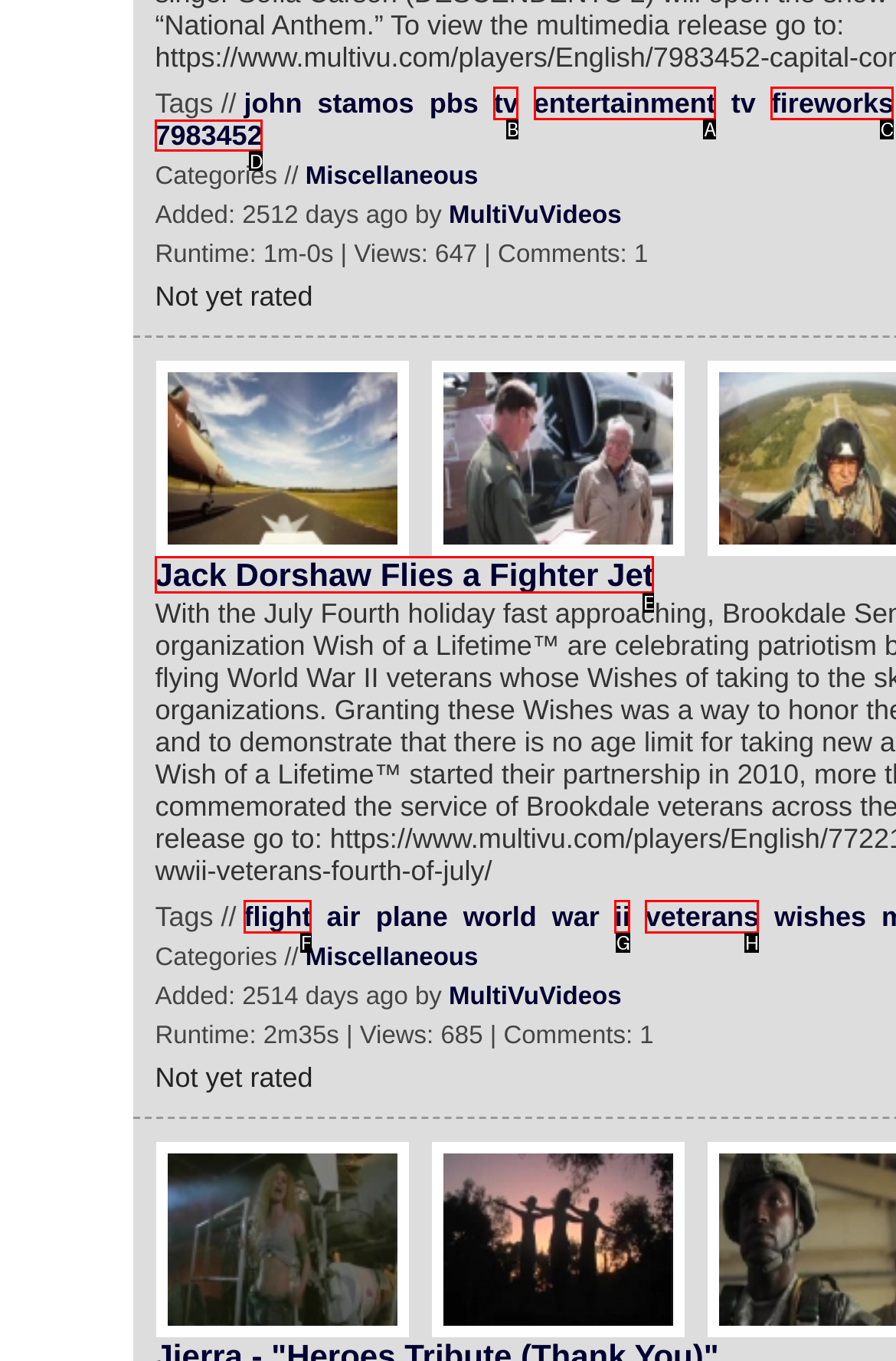Indicate which HTML element you need to click to complete the task: Click on the link 'entertainment'. Provide the letter of the selected option directly.

A